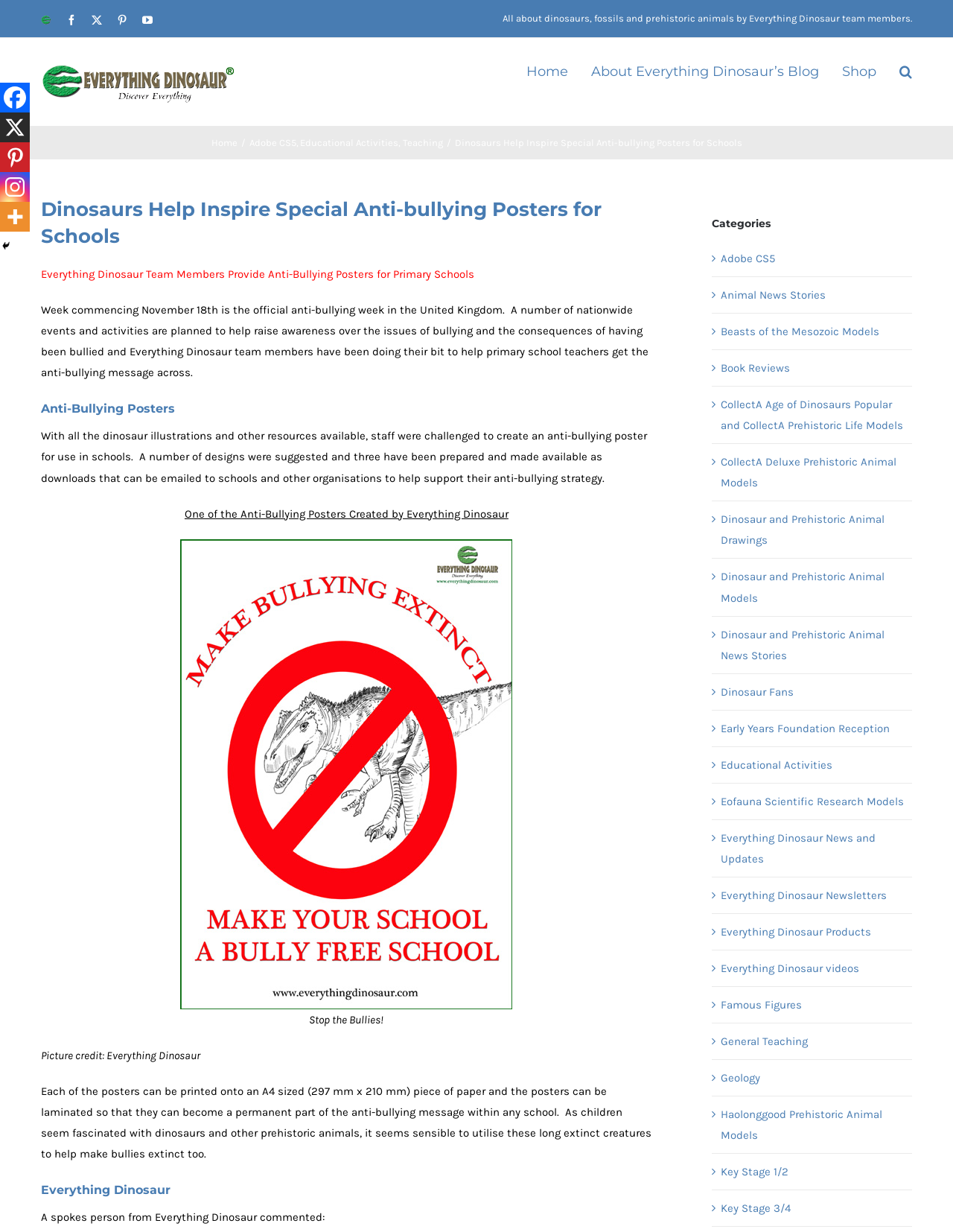What is the theme of the illustrations used in the posters?
Please interpret the details in the image and answer the question thoroughly.

The webpage mentions that the posters feature dinosaur illustrations, which are used to help make the anti-bullying message more engaging and effective for children.